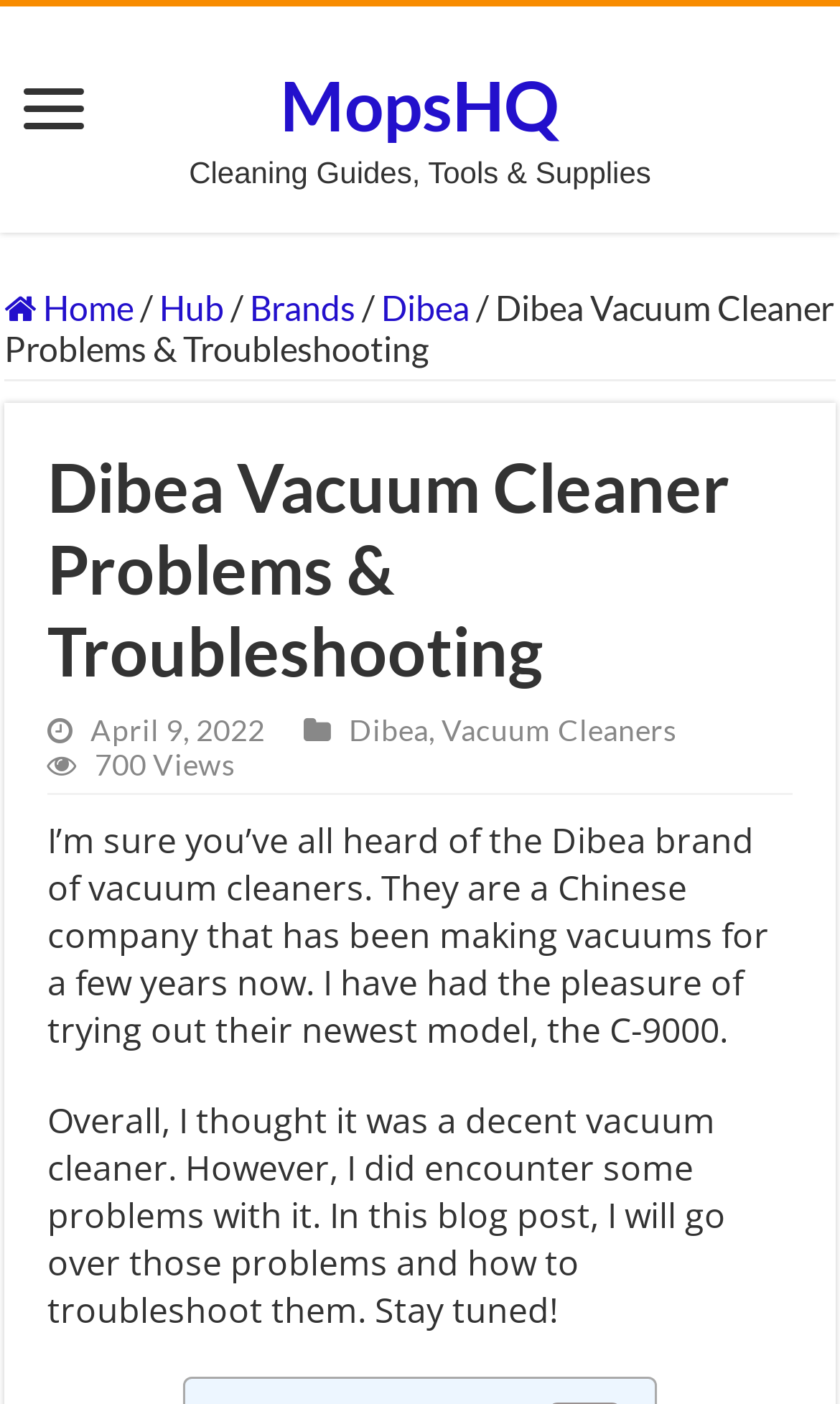Please determine the bounding box coordinates for the element that should be clicked to follow these instructions: "explore Hub section".

[0.19, 0.204, 0.267, 0.233]